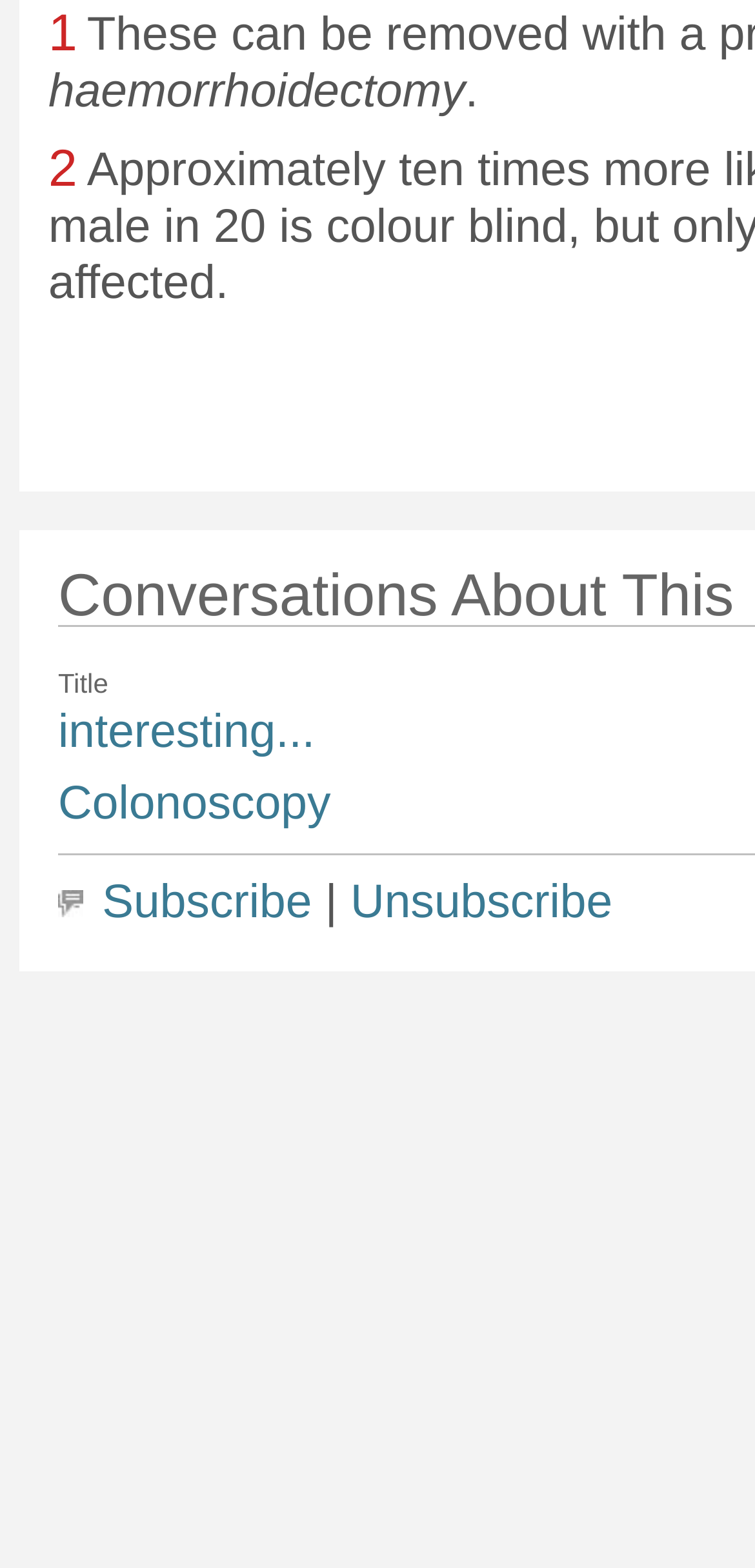Find the bounding box coordinates of the clickable area required to complete the following action: "Visit the page about Colonoscopy".

[0.077, 0.496, 0.438, 0.529]